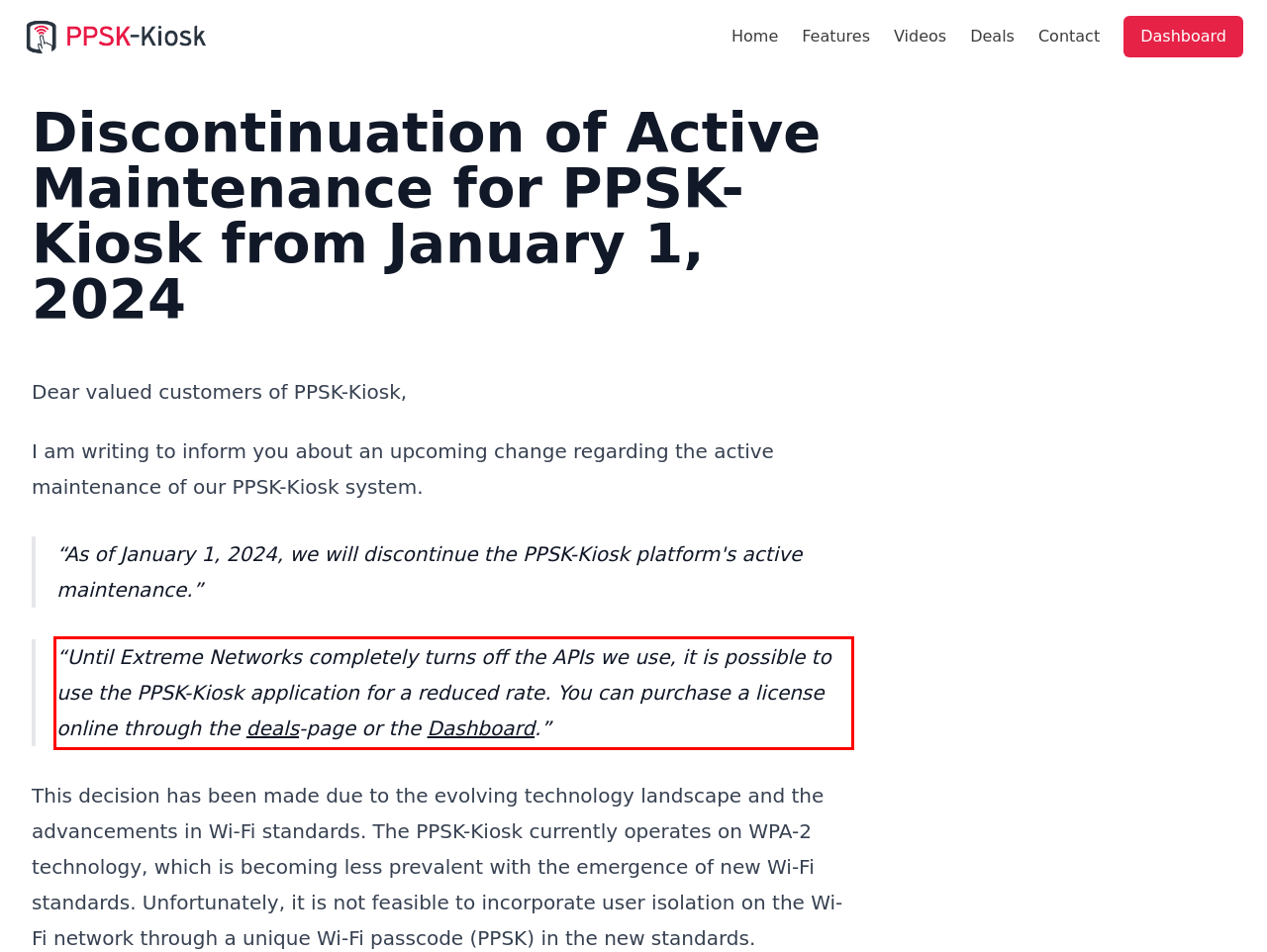Given a screenshot of a webpage, identify the red bounding box and perform OCR to recognize the text within that box.

Until Extreme Networks completely turns off the APIs we use, it is possible to use the PPSK-Kiosk application for a reduced rate. You can purchase a license online through the deals-page or the Dashboard.